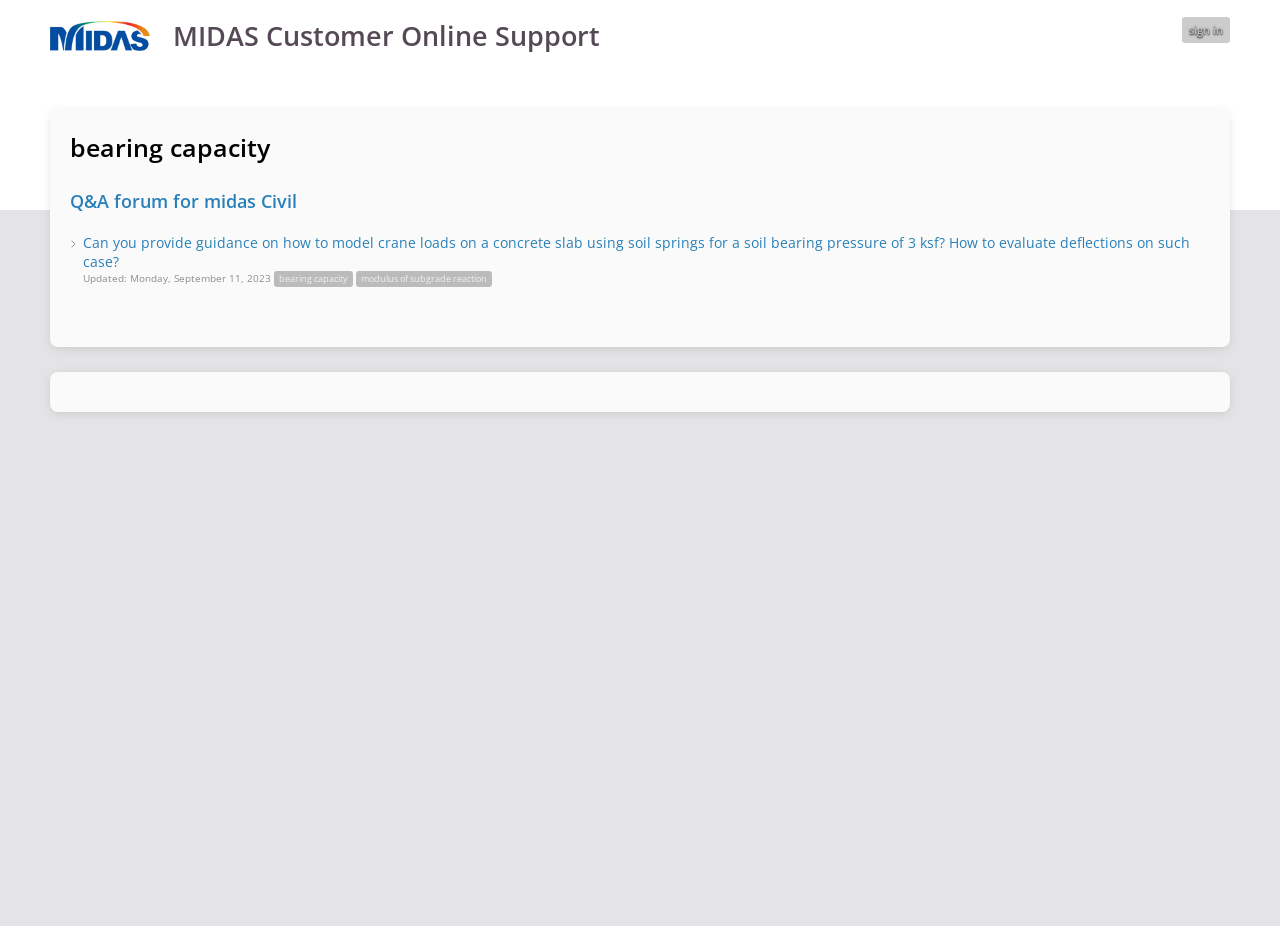What is the type of the 'sign in' element? Examine the screenshot and reply using just one word or a brief phrase.

button